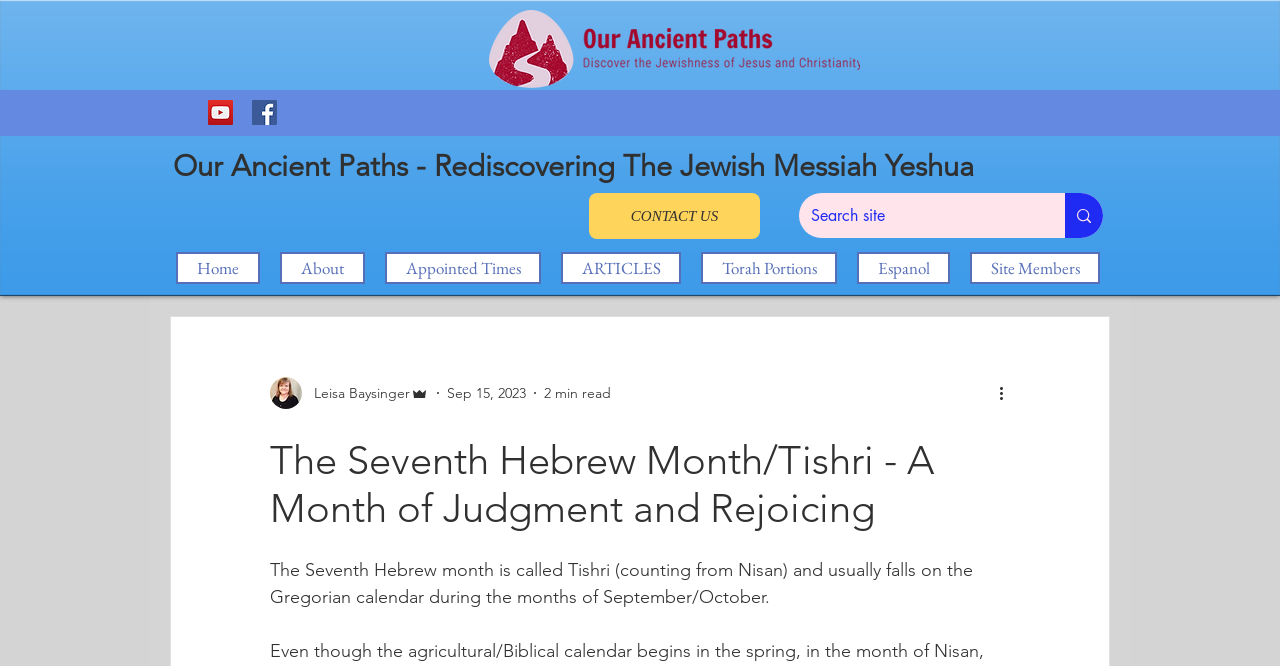Given the description "Site Members", determine the bounding box of the corresponding UI element.

[0.758, 0.379, 0.859, 0.427]